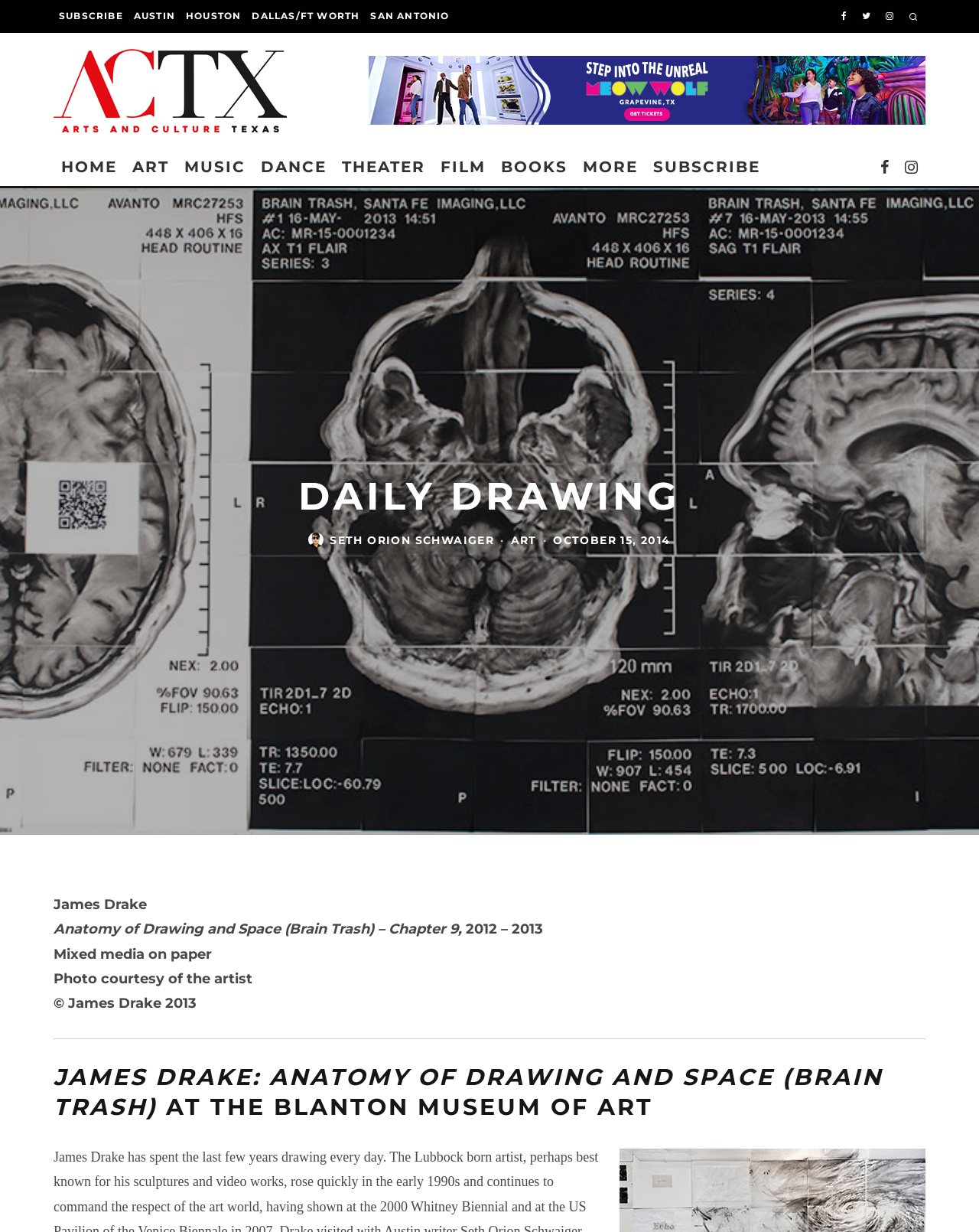Specify the bounding box coordinates of the area that needs to be clicked to achieve the following instruction: "Read the article about 'James Drake Anatomy of Drawing and Space'".

[0.055, 0.724, 0.945, 0.825]